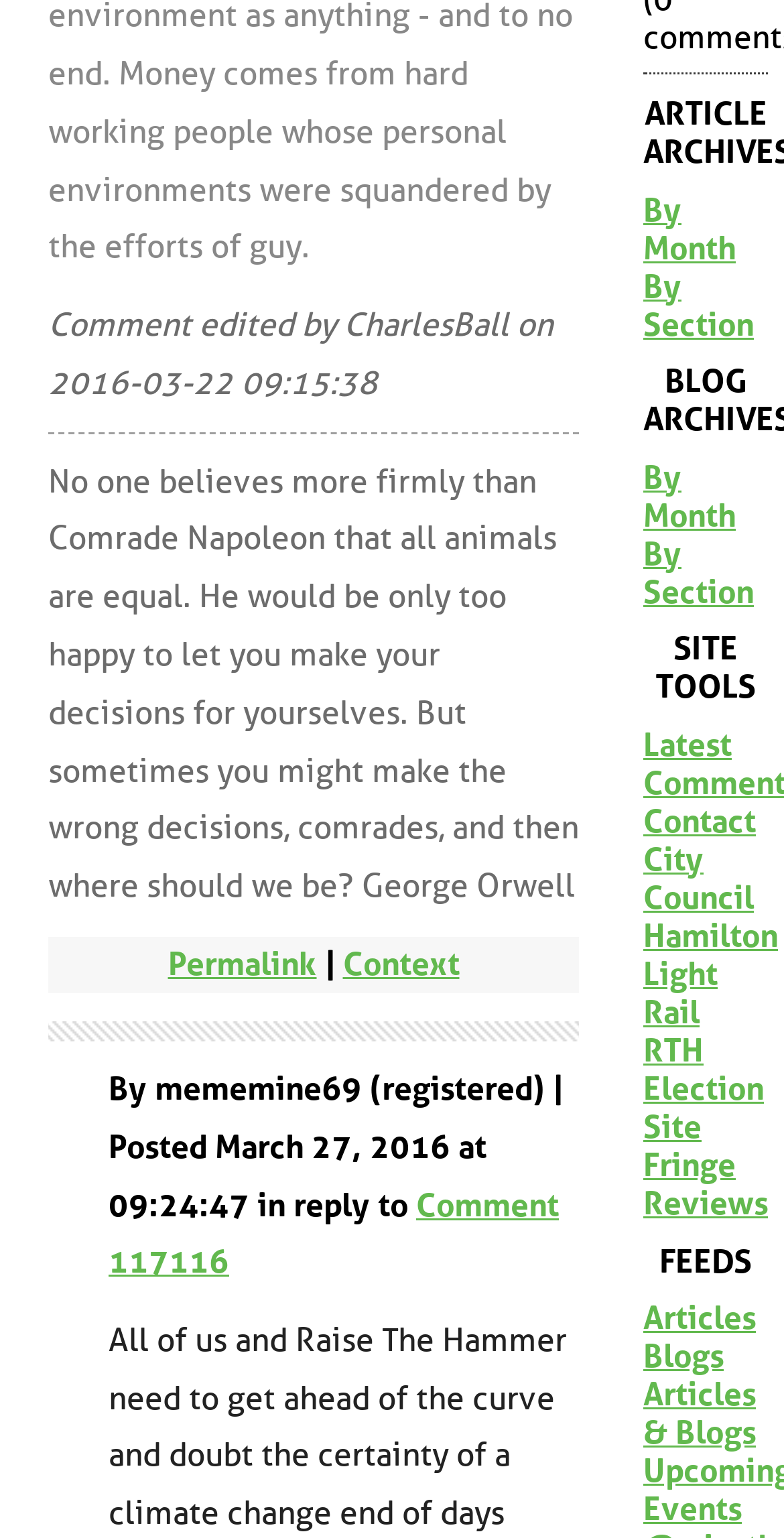Can you provide the bounding box coordinates for the element that should be clicked to implement the instruction: "View article context"?

[0.437, 0.614, 0.586, 0.639]